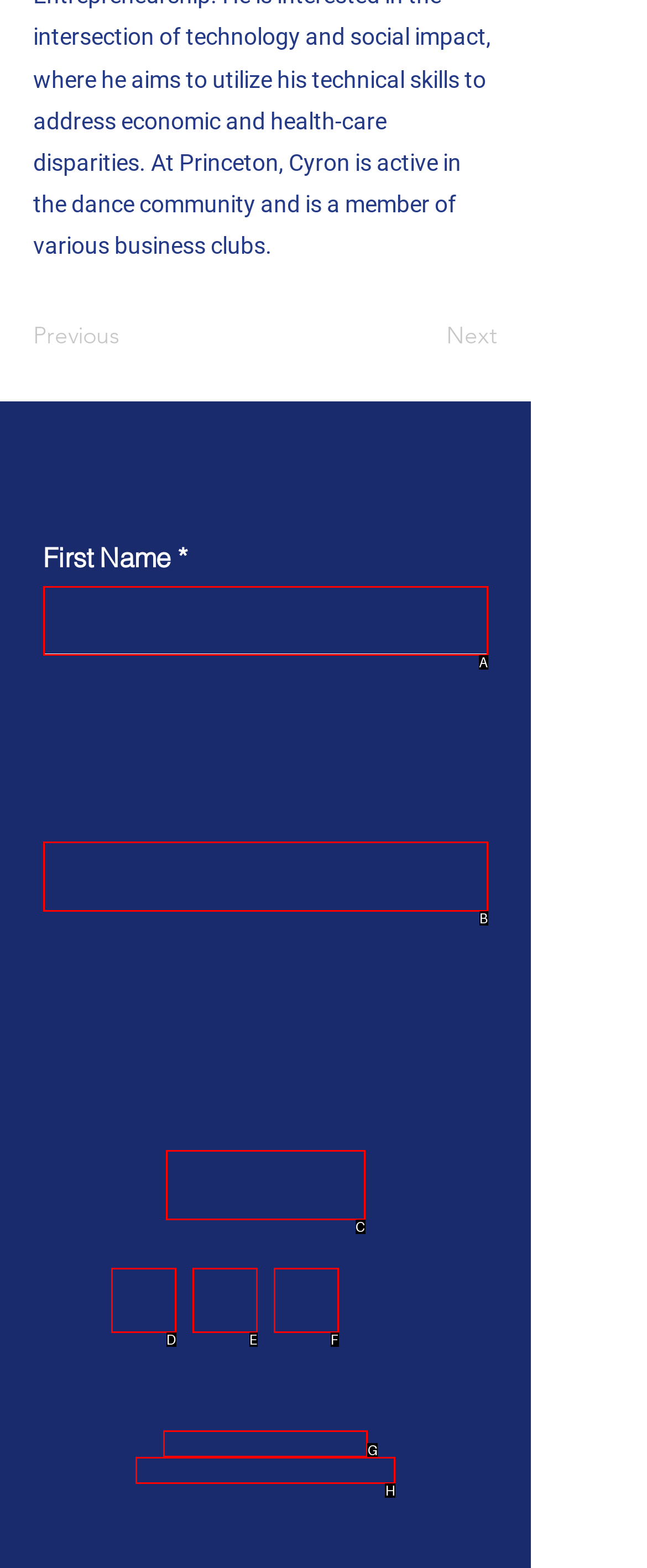Tell me which one HTML element I should click to complete the following instruction: Enter first name
Answer with the option's letter from the given choices directly.

A